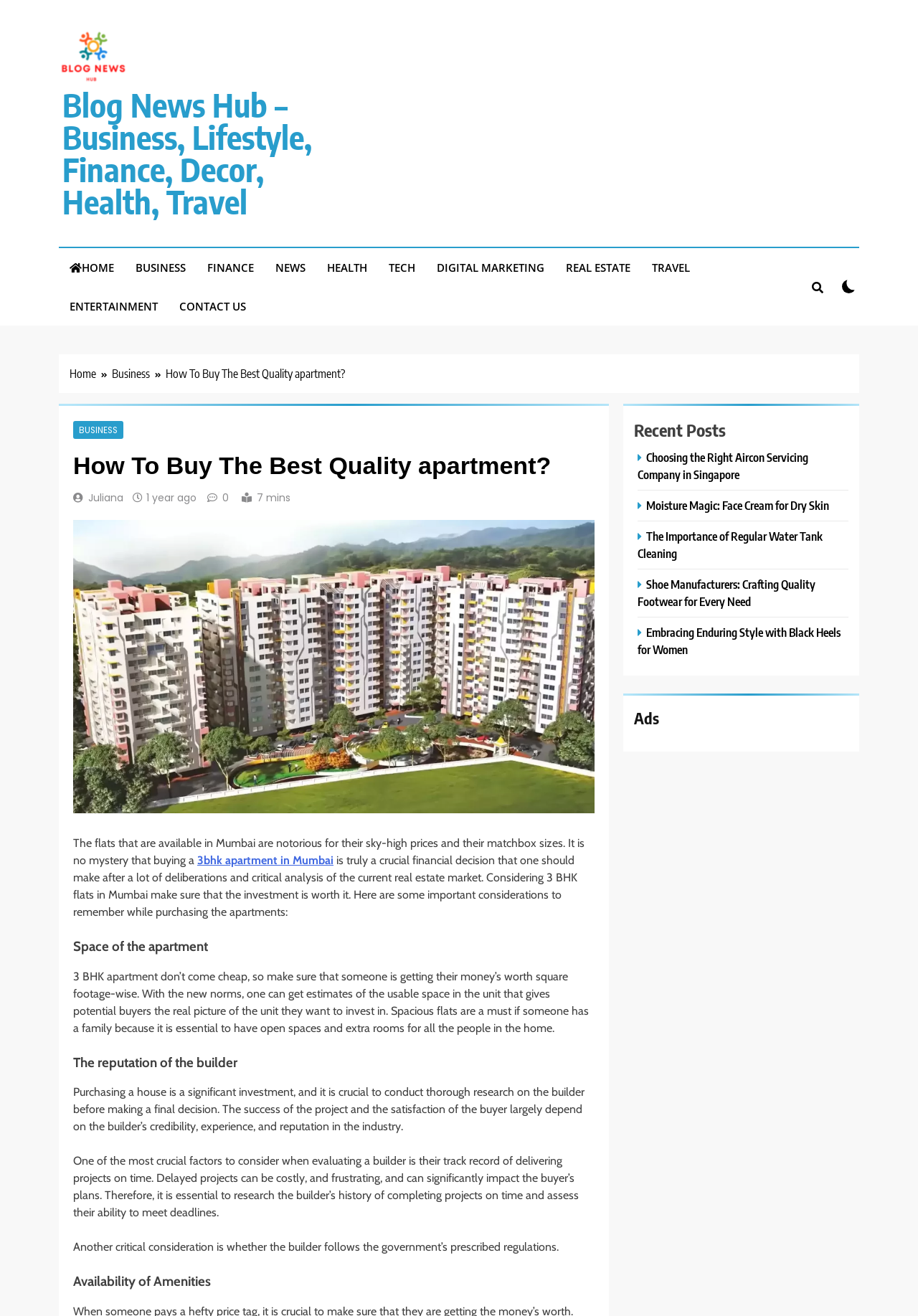Specify the bounding box coordinates of the element's area that should be clicked to execute the given instruction: "Click on the Home link". The coordinates should be four float numbers between 0 and 1, i.e., [left, top, right, bottom].

None